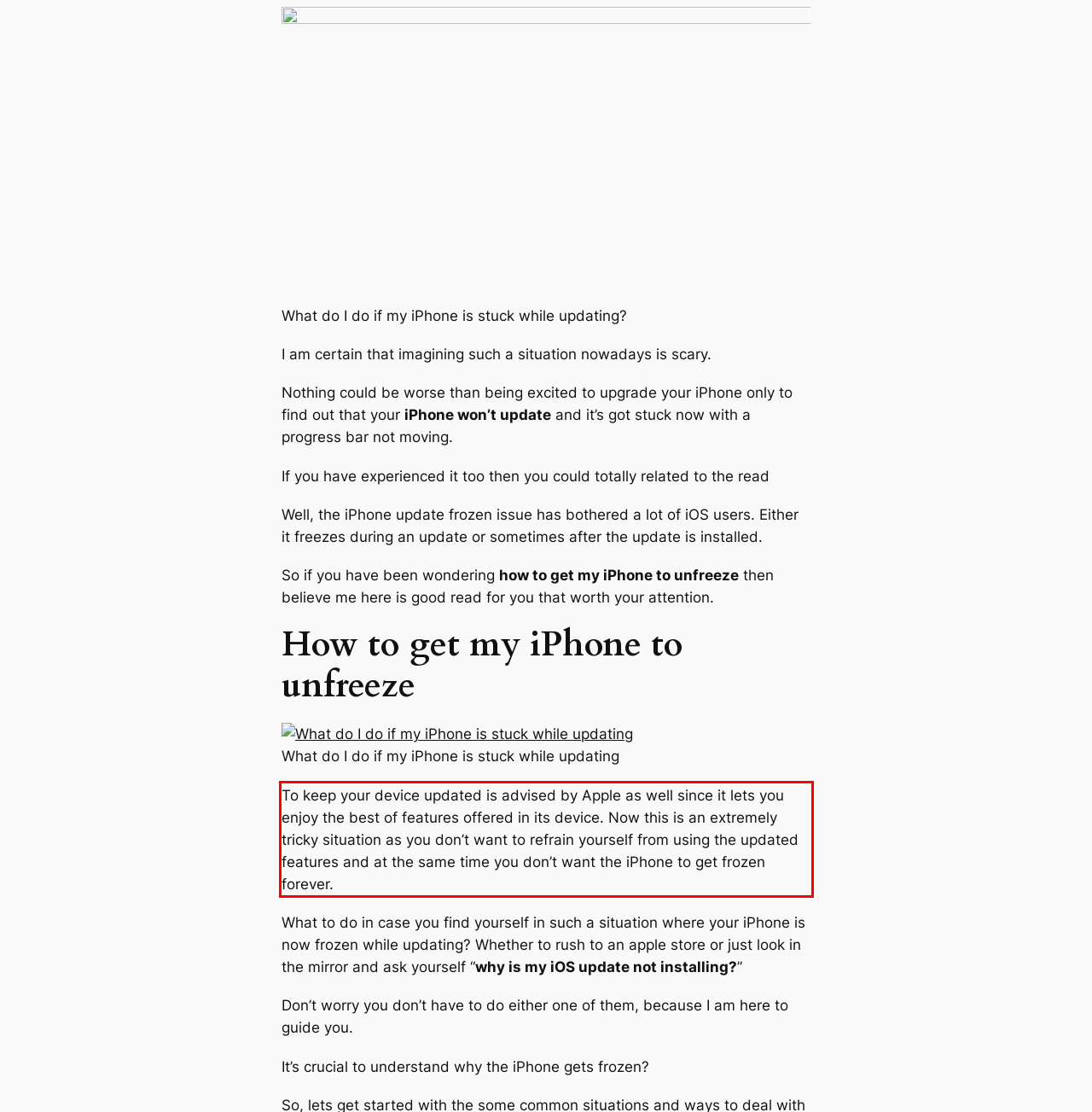There is a screenshot of a webpage with a red bounding box around a UI element. Please use OCR to extract the text within the red bounding box.

To keep your device updated is advised by Apple as well since it lets you enjoy the best of features offered in its device. Now this is an extremely tricky situation as you don’t want to refrain yourself from using the updated features and at the same time you don’t want the iPhone to get frozen forever.